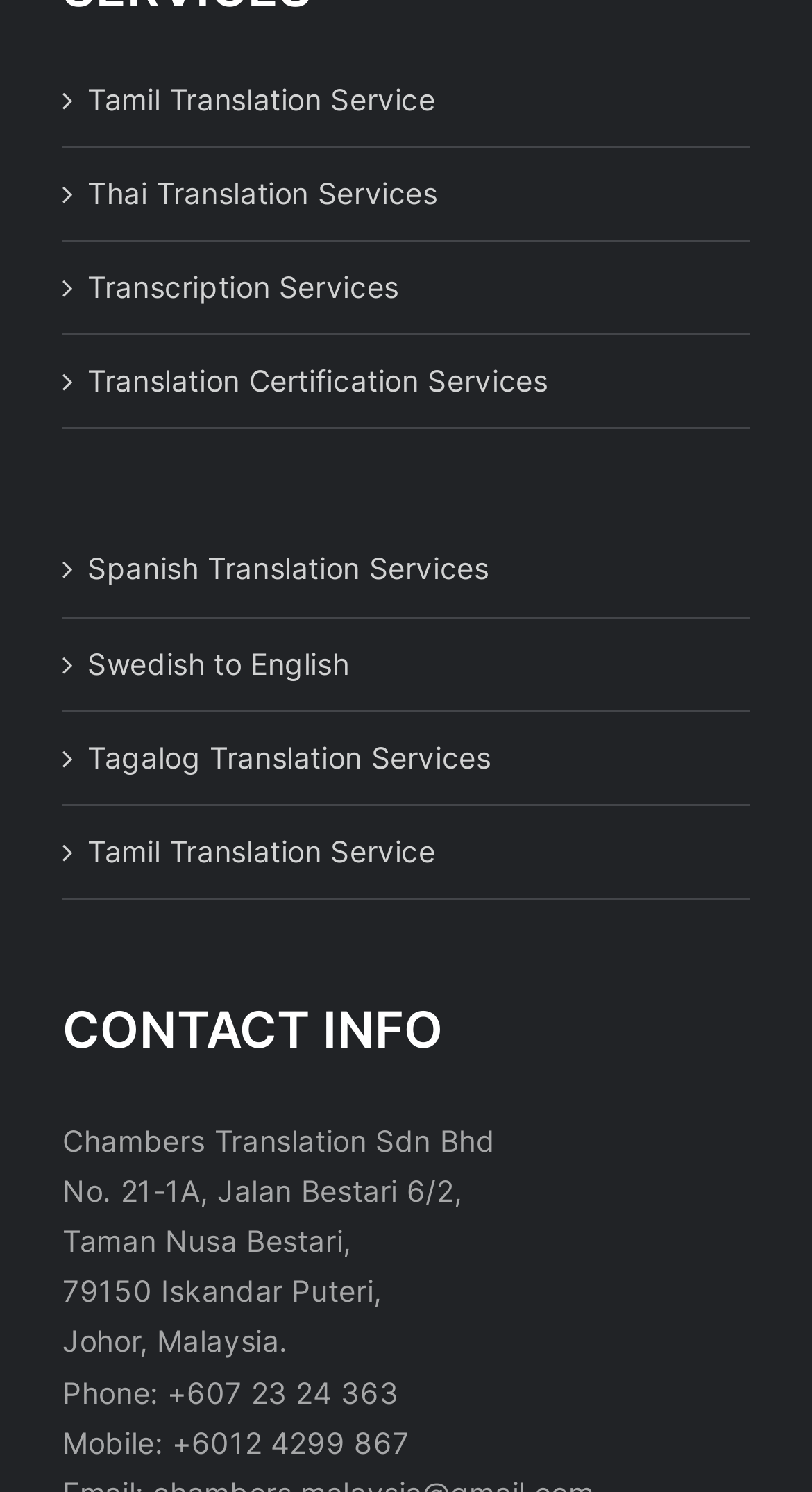What is the location of the company?
Please respond to the question thoroughly and include all relevant details.

I found the location of the company by looking at the contact information section, where it is written as '79150 Iskandar Puteri, Johor, Malaysia'.